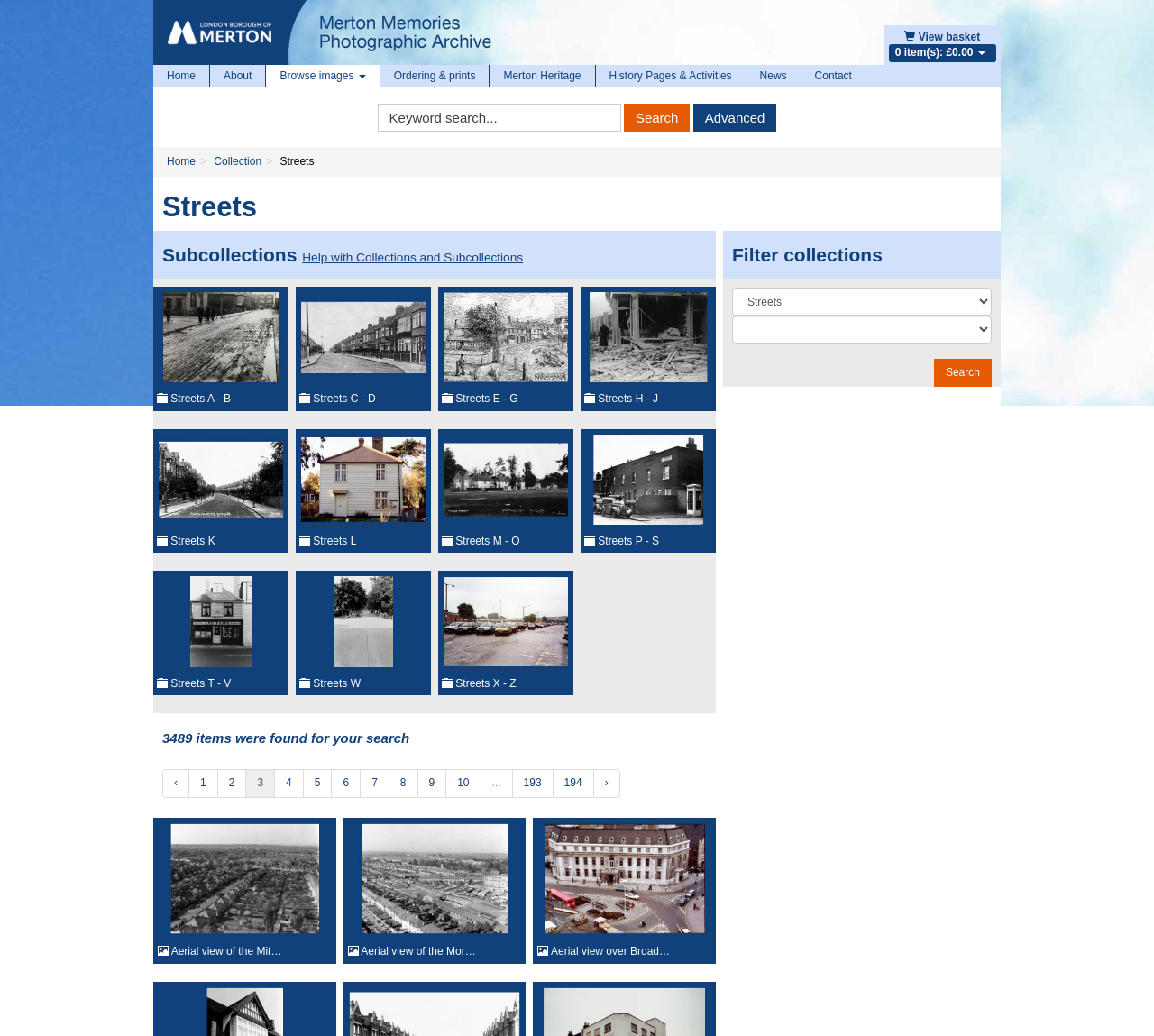Describe in detail what you see on the webpage.

This webpage is about the Merton Memories Photographic Archive, specifically focused on streets. At the top, there is a navigation bar with links to "Home", "About", "Browse images", "Ordering & prints", "Merton Heritage", "History Pages & Activities", "News", and "Contact". Below this, there is a search bar with a keyword search field and buttons for "Search" and "Advanced".

The main content of the page is divided into two sections. On the left, there is a list of subcollections related to streets, each with a link and an accompanying image. The subcollections are organized alphabetically, with links to streets starting with letters A to Z. Each link has an arrow icon indicating that it leads to a subcollection.

On the right, there is a section with a heading "3489 items were found for your search". Below this, there is a pagination navigation with links to pages 1 to 10, as well as "Previous" and "Next" buttons. The pagination navigation is followed by a list of image links, each with a brief description and an image thumbnail. The images appear to be aerial views of different areas in Merton, such as Mitcham and Morden.

At the bottom of the page, there is a filter section with a heading "Filter collections" and a dropdown menu to select a collection.